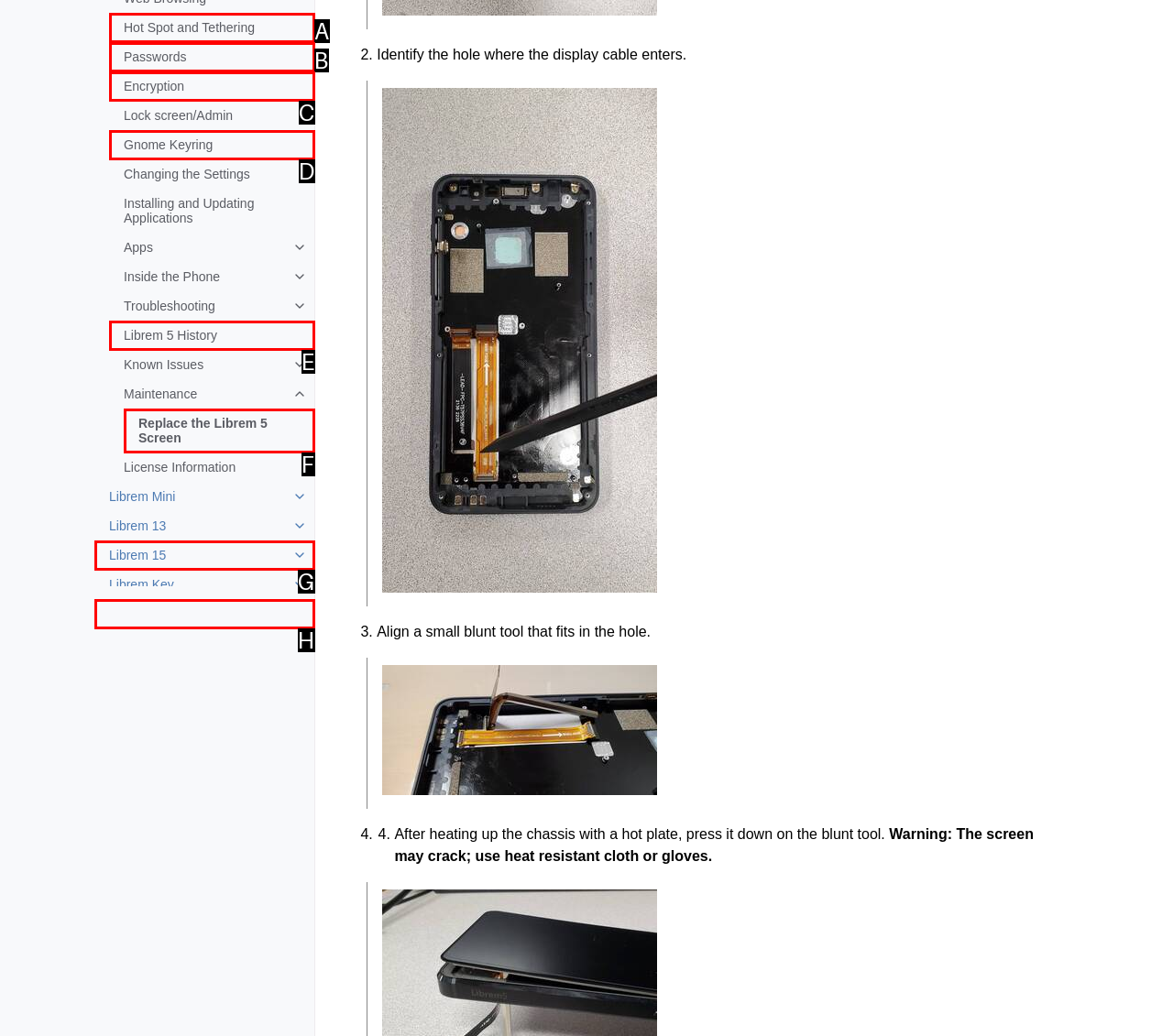From the given choices, identify the element that matches: Hot Spot and Tethering
Answer with the letter of the selected option.

A